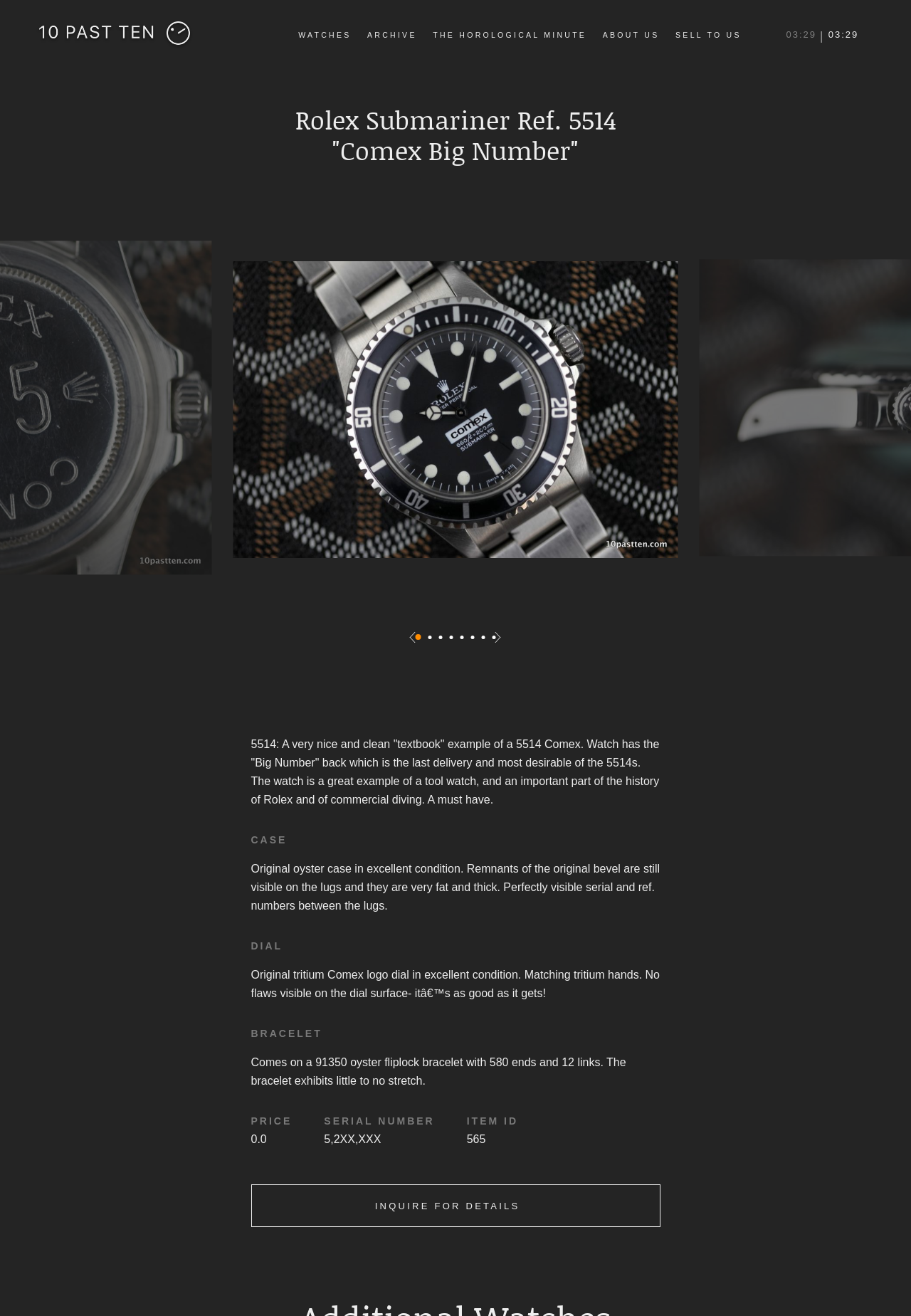What is the material of the bracelet?
Respond to the question with a well-detailed and thorough answer.

According to the webpage content, specifically the section 'BRACELET', it is mentioned that the watch 'Comes on a 91350 oyster fliplock bracelet with 580 ends and 12 links.' This indicates that the material of the bracelet is oyster.